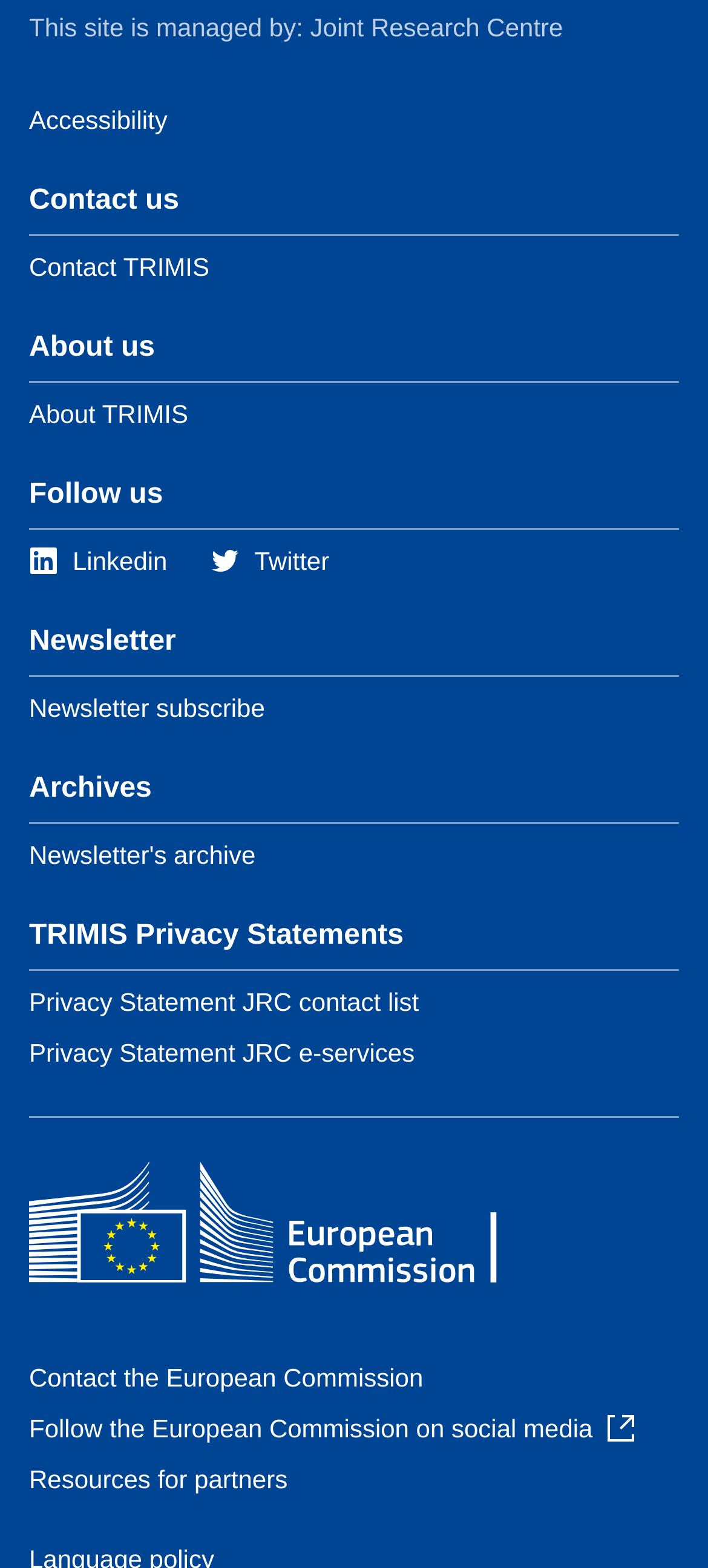Please identify the bounding box coordinates of the clickable area that will fulfill the following instruction: "Subscribe to the Newsletter". The coordinates should be in the format of four float numbers between 0 and 1, i.e., [left, top, right, bottom].

[0.041, 0.442, 0.374, 0.46]